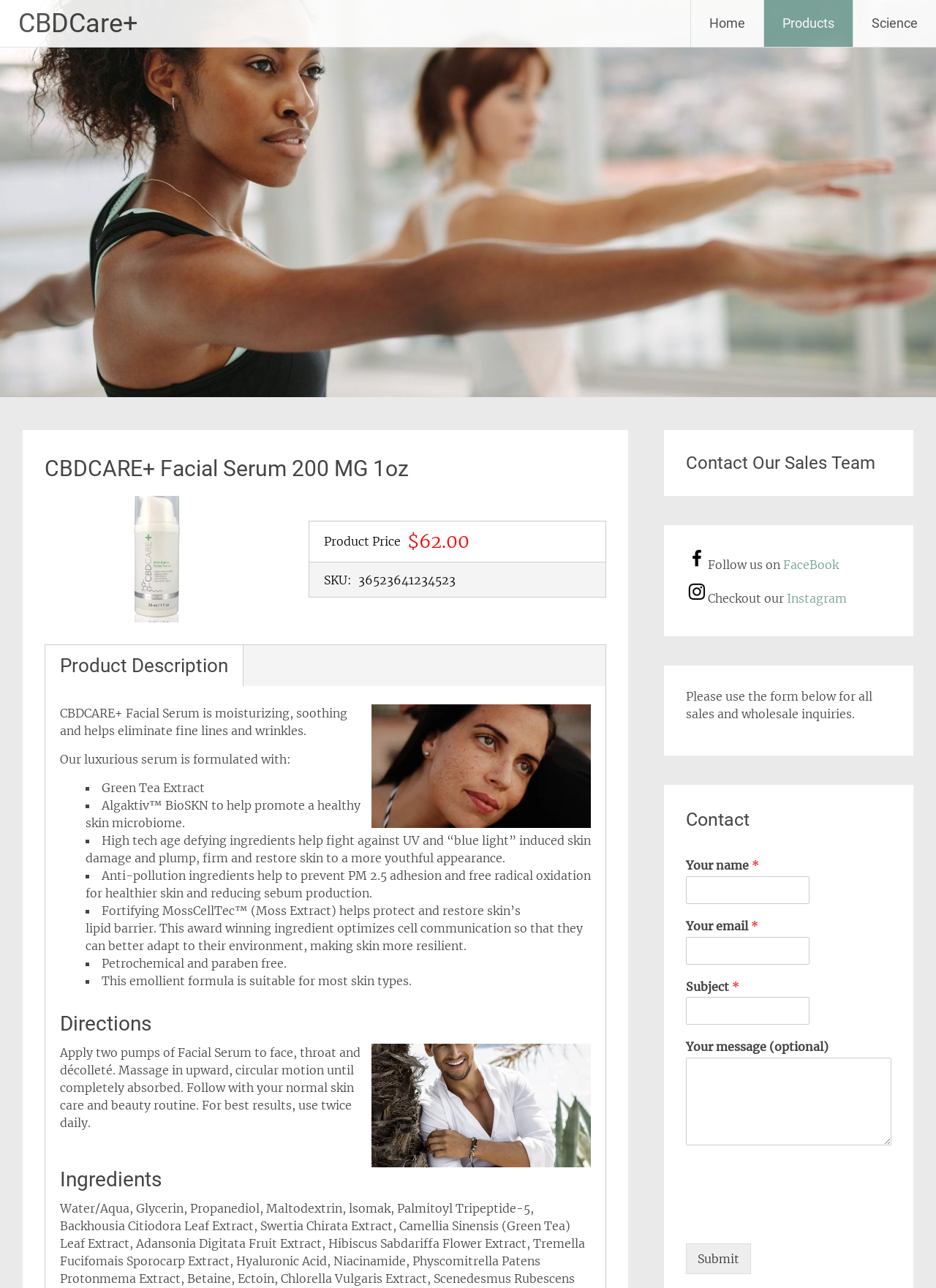Determine the bounding box coordinates of the area to click in order to meet this instruction: "Click the Submit button".

[0.733, 0.965, 0.802, 0.989]